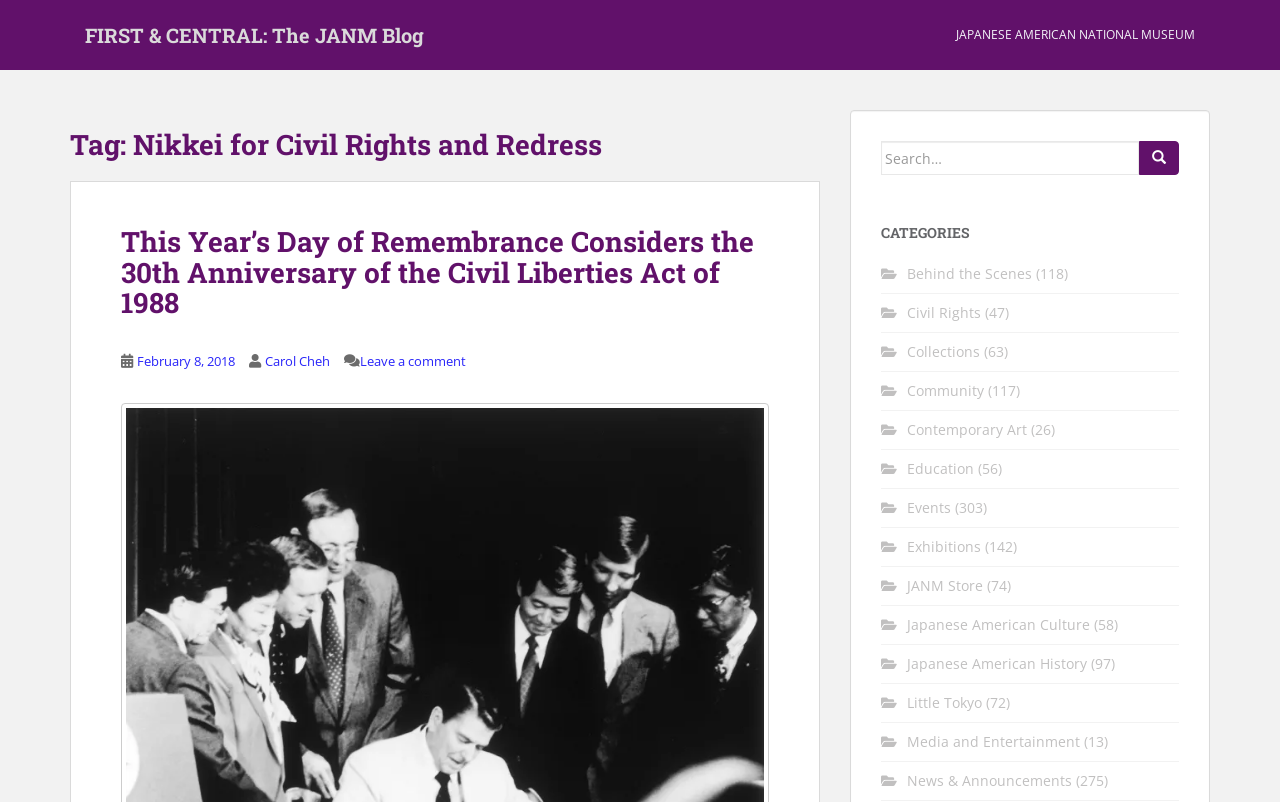Who is the author of the blog post?
Ensure your answer is thorough and detailed.

The author of the blog post is Carol Cheh, which can be found in the link 'Carol Cheh' below the heading of the blog post. This indicates that Carol Cheh is the person who wrote the blog post.